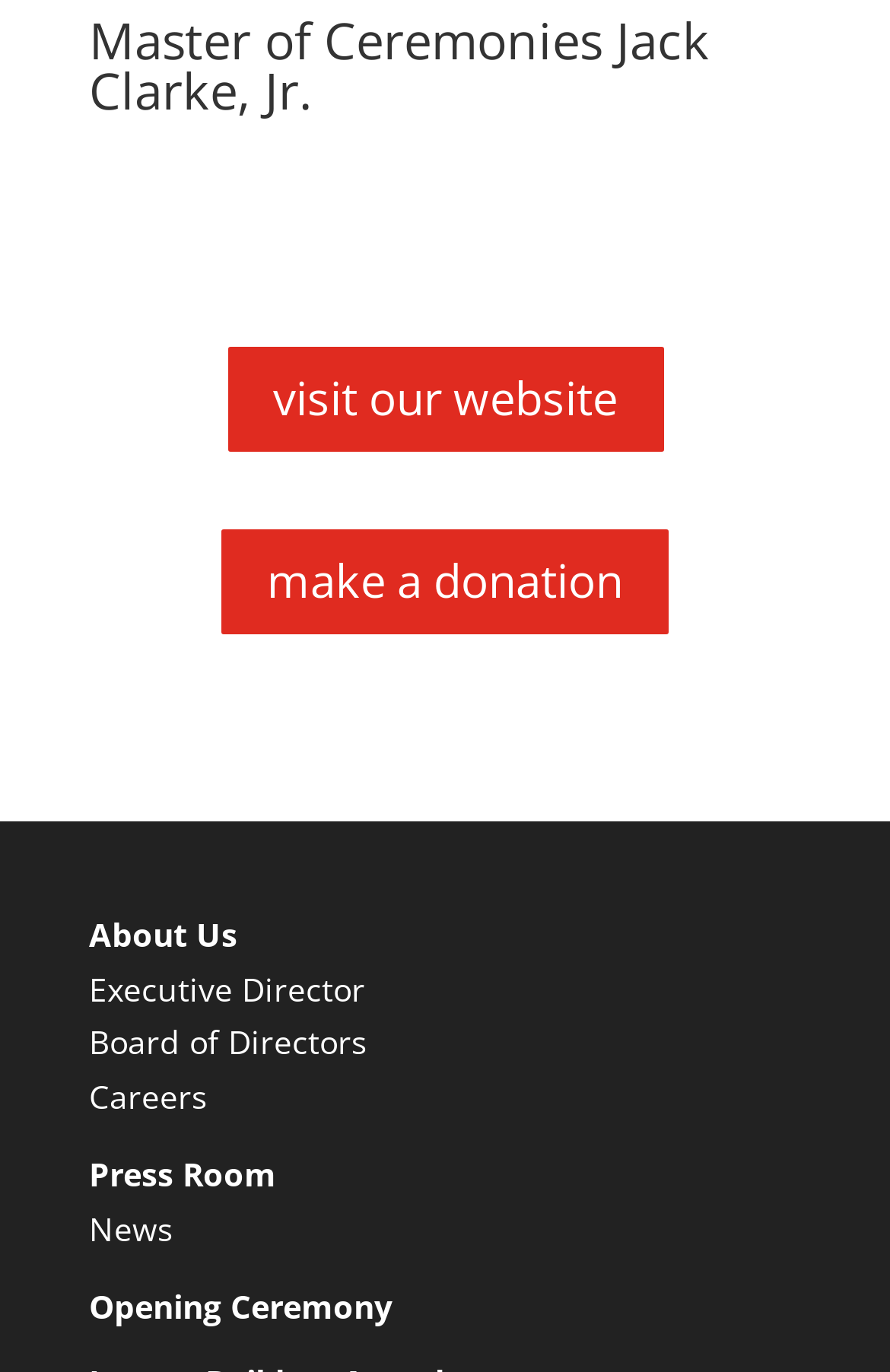What is the name of the Master of Ceremonies?
Provide a fully detailed and comprehensive answer to the question.

The webpage has a heading element with the text 'Master of Ceremonies Jack Clarke, Jr.' which indicates the name of the Master of Ceremonies.